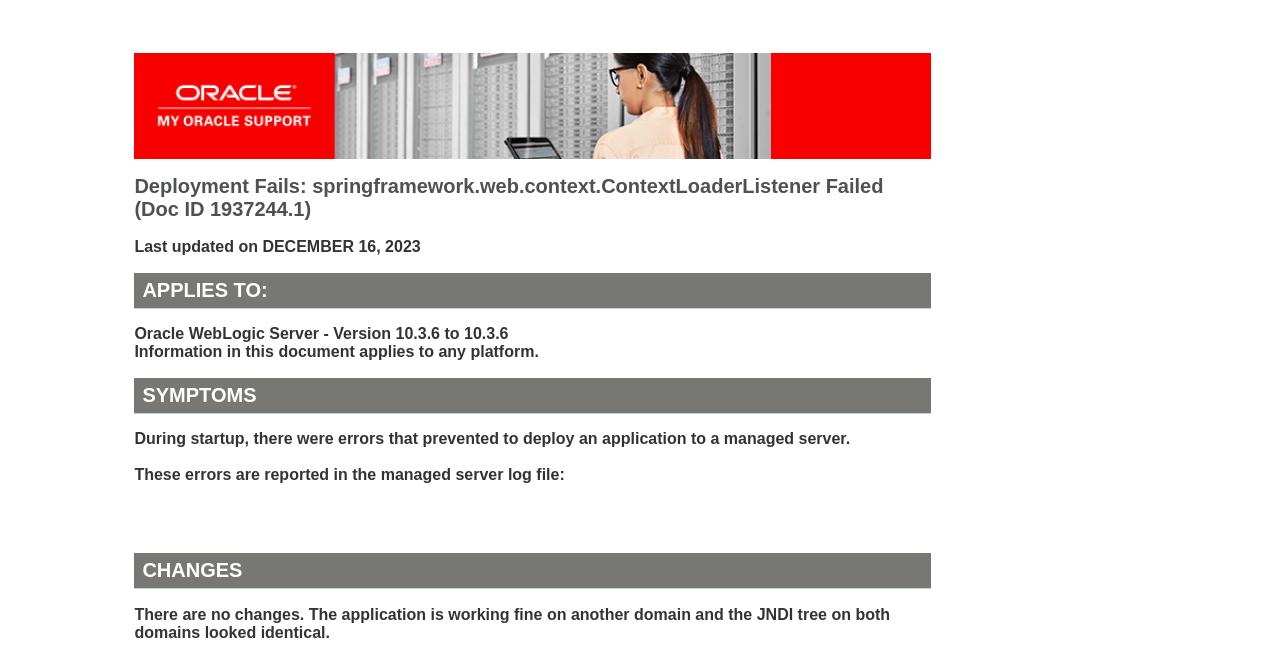What is the error reported in the managed server log file?
Based on the image, give a one-word or short phrase answer.

Deployment fails